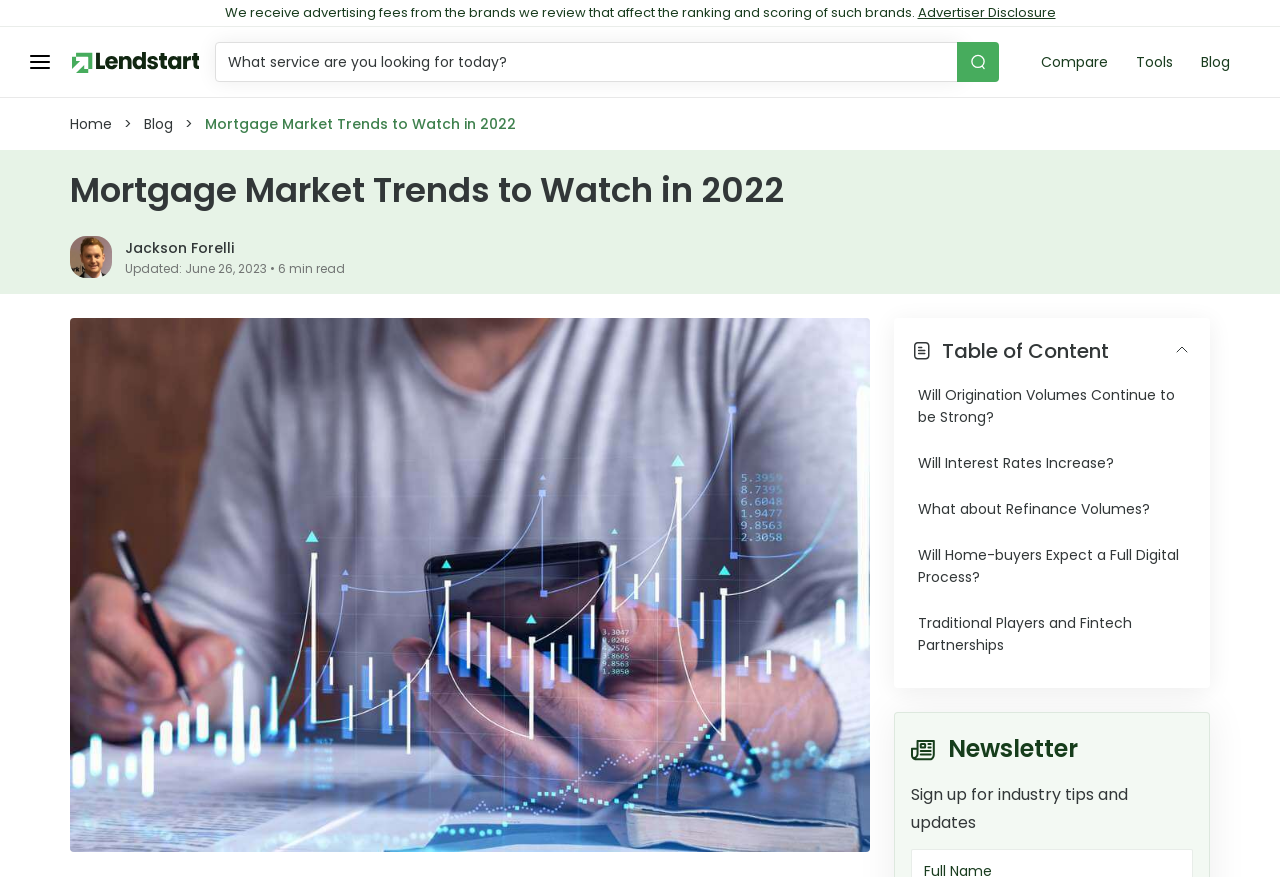Please find the bounding box for the UI component described as follows: "parent_node: Compare title="Lendstart"".

[0.056, 0.056, 0.155, 0.085]